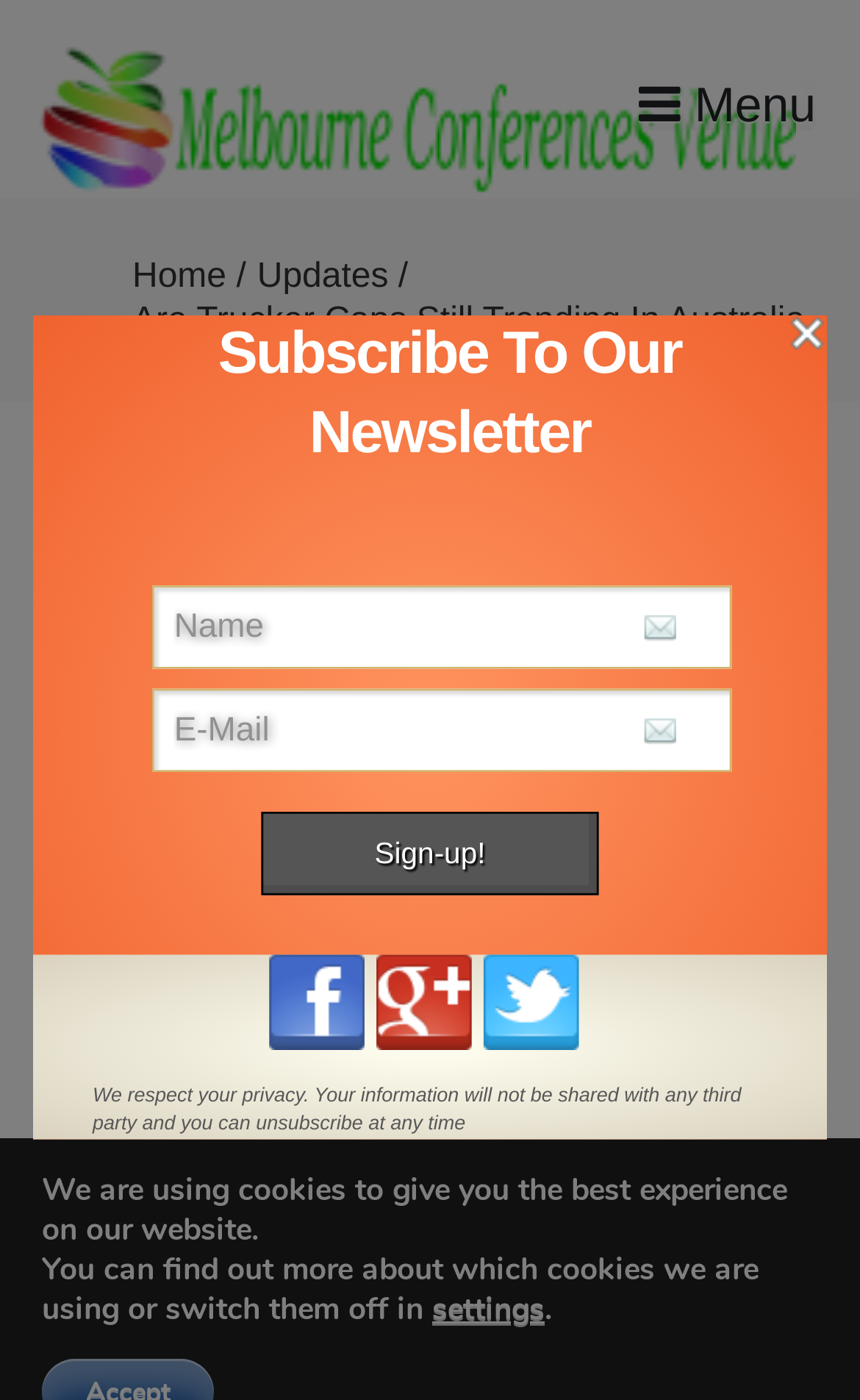Please locate and generate the primary heading on this webpage.

Are Trucker Caps Still Trending In Australia